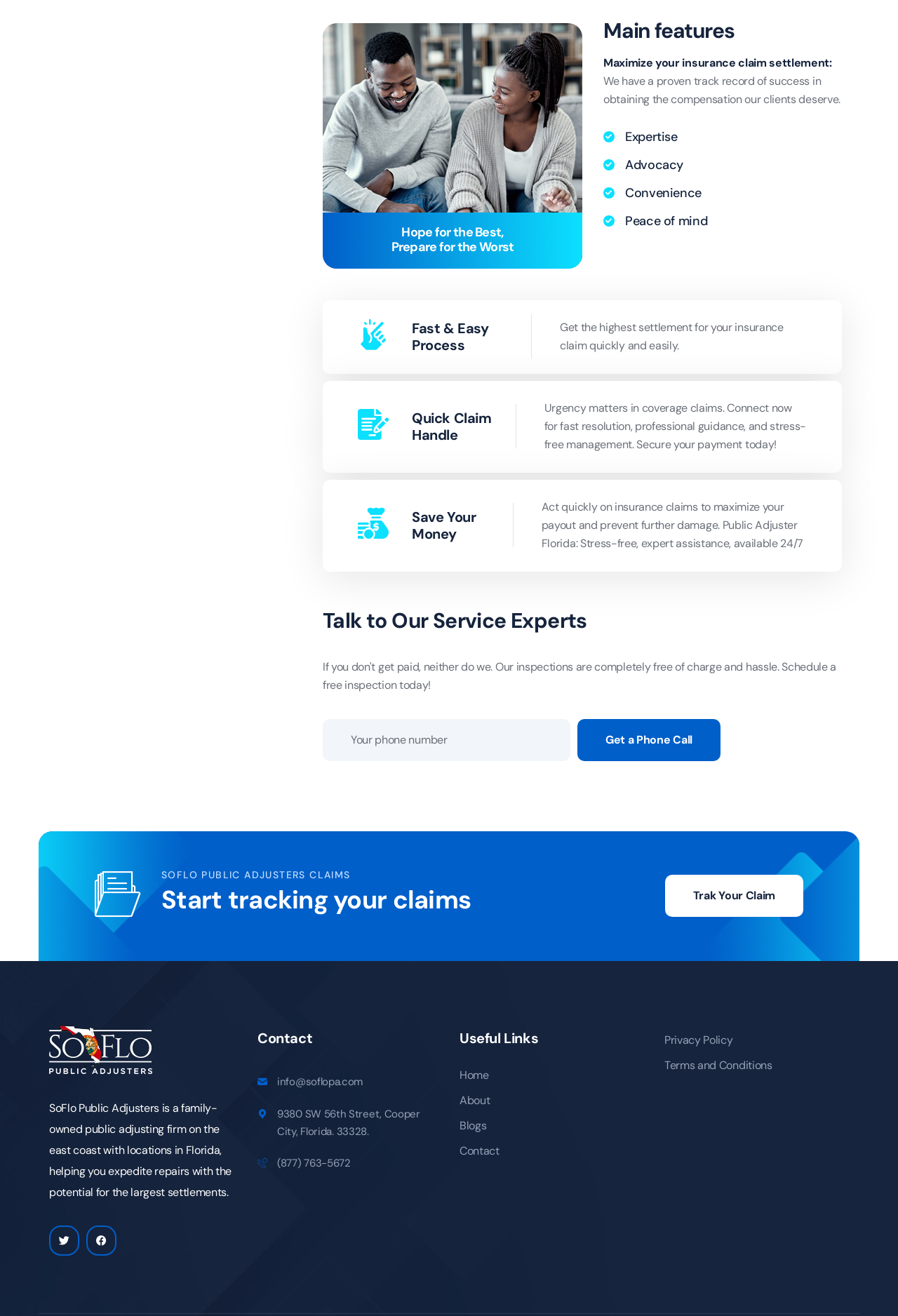Please identify the bounding box coordinates of the element's region that needs to be clicked to fulfill the following instruction: "Get a Phone Call". The bounding box coordinates should consist of four float numbers between 0 and 1, i.e., [left, top, right, bottom].

[0.643, 0.546, 0.802, 0.578]